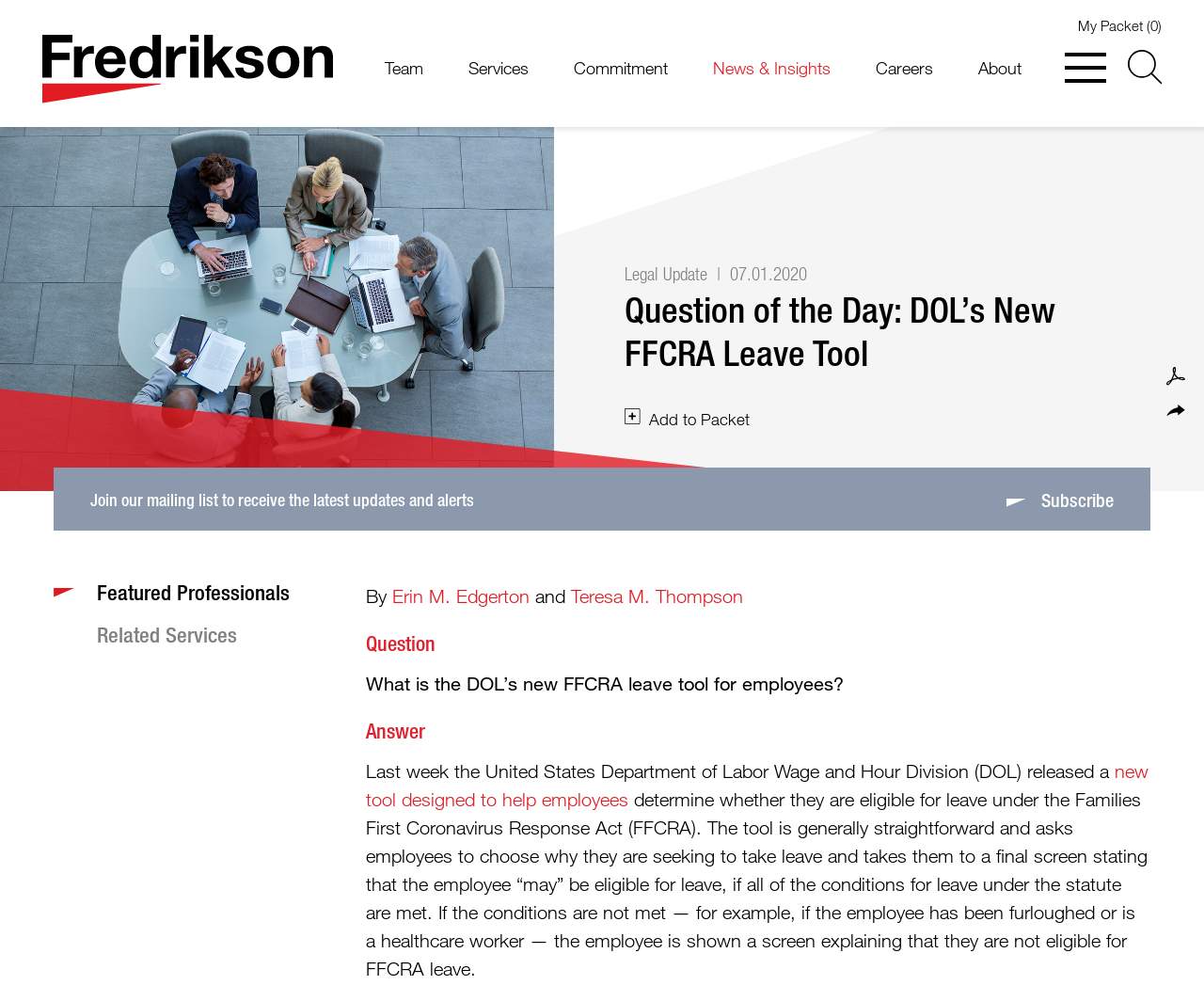Respond with a single word or phrase to the following question: What is the date of the article?

07.01.2020